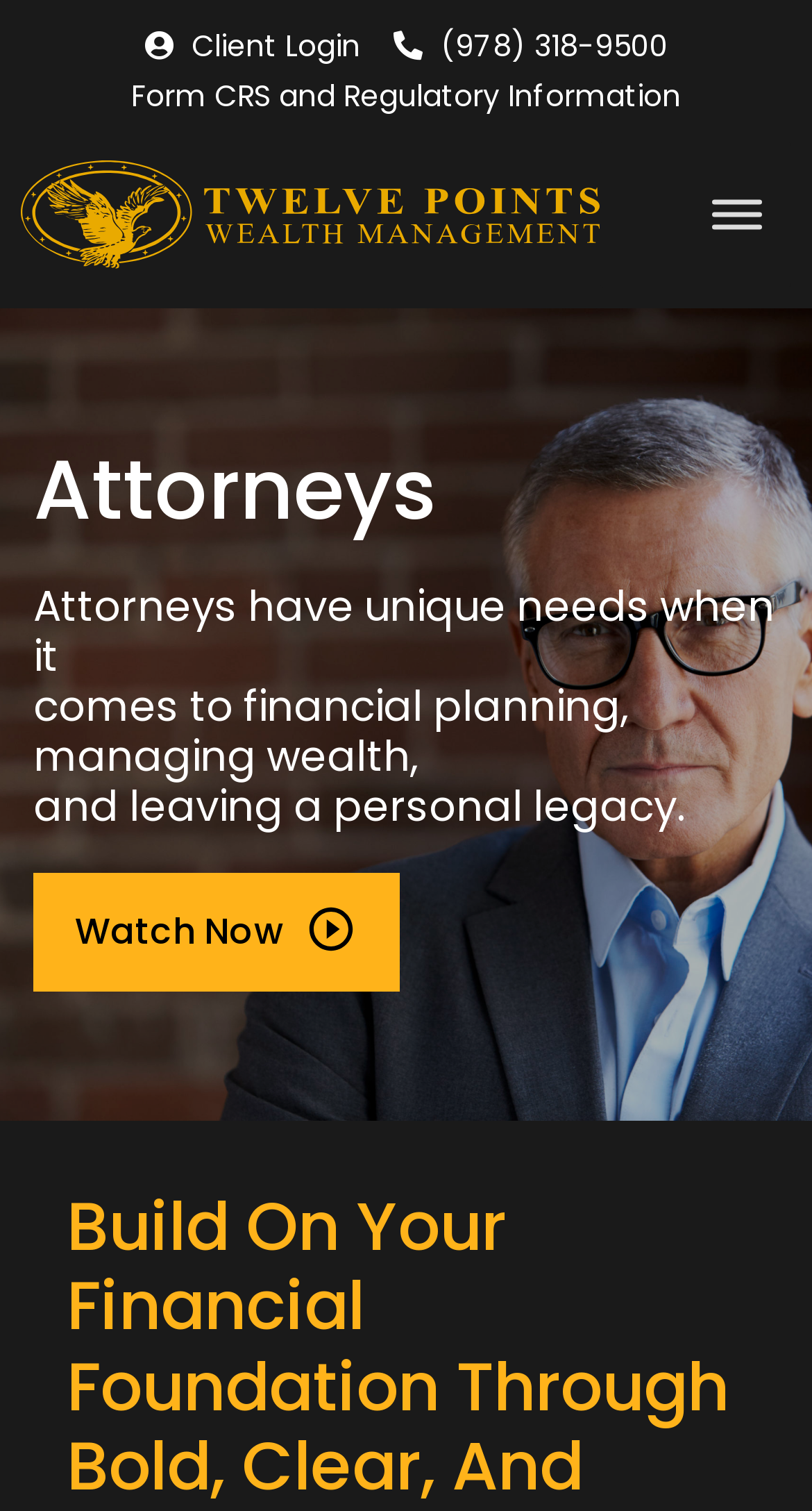What is the purpose of the 'Toggle Menu' button? Examine the screenshot and reply using just one word or a brief phrase.

To expand or collapse the menu